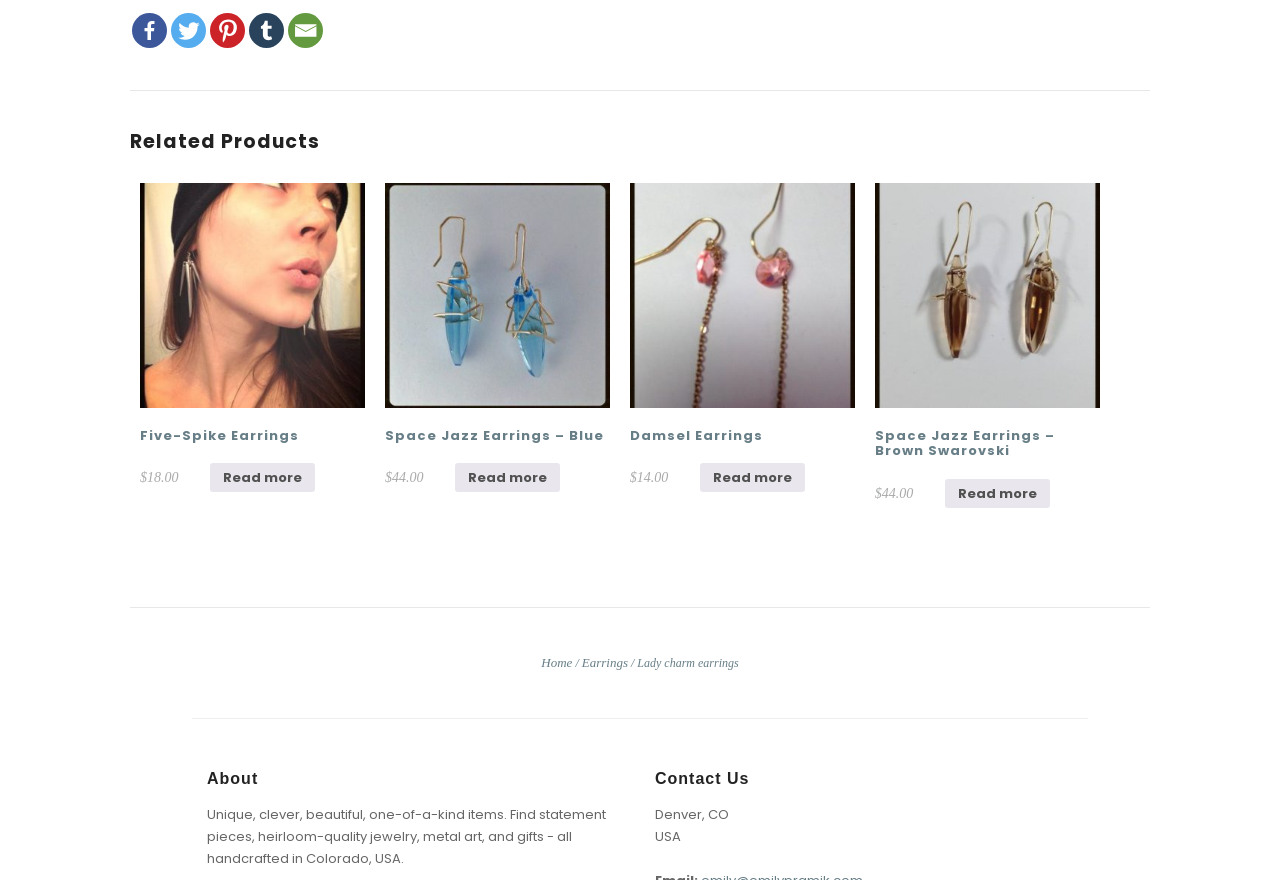How many social media links are present at the top?
Look at the image and respond with a single word or a short phrase.

5